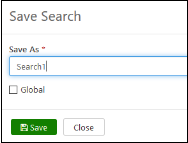What is the color of the 'Save' button?
Refer to the image and answer the question using a single word or phrase.

Green